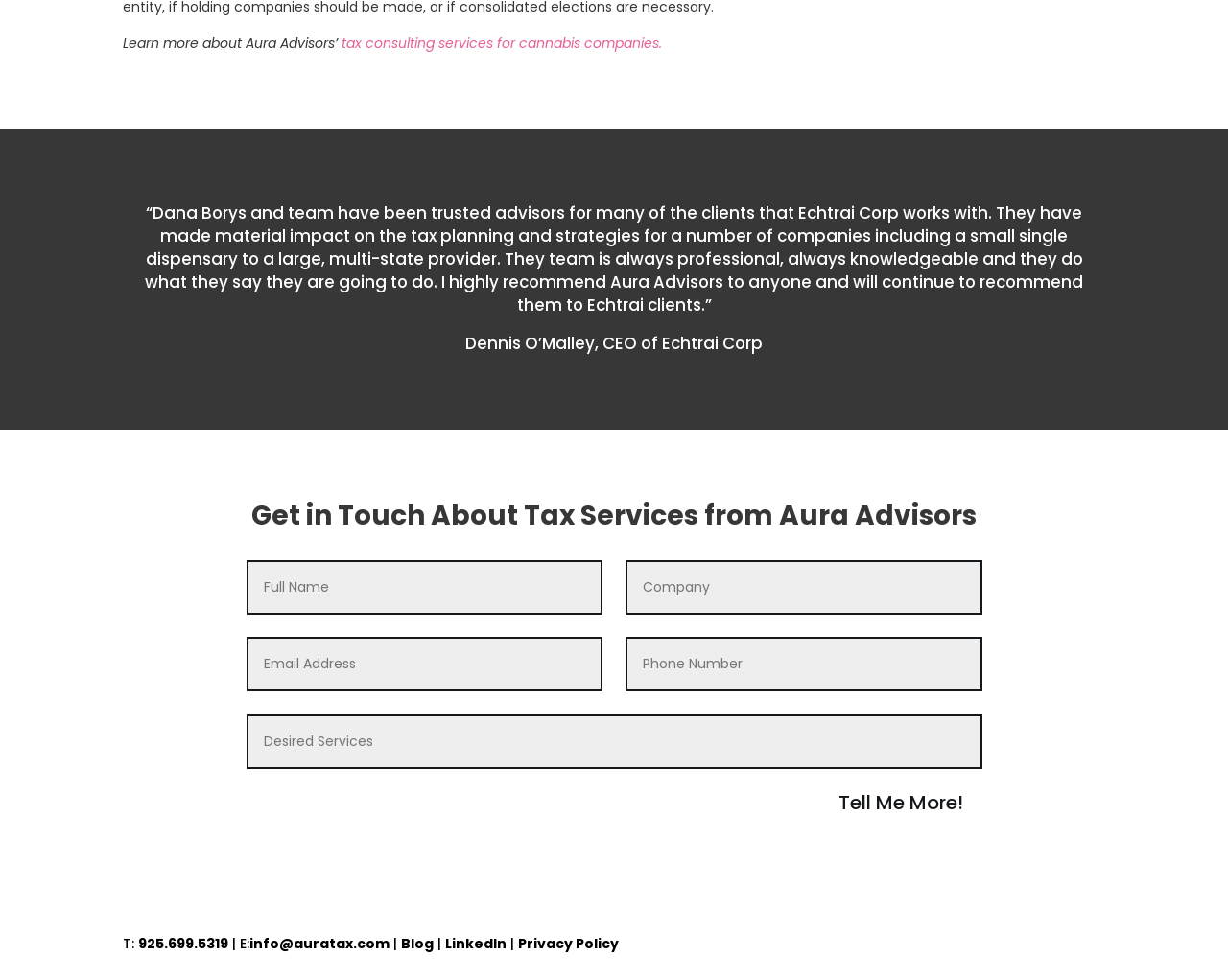Can you find the bounding box coordinates for the element to click on to achieve the instruction: "Call the phone number"?

[0.112, 0.953, 0.186, 0.972]